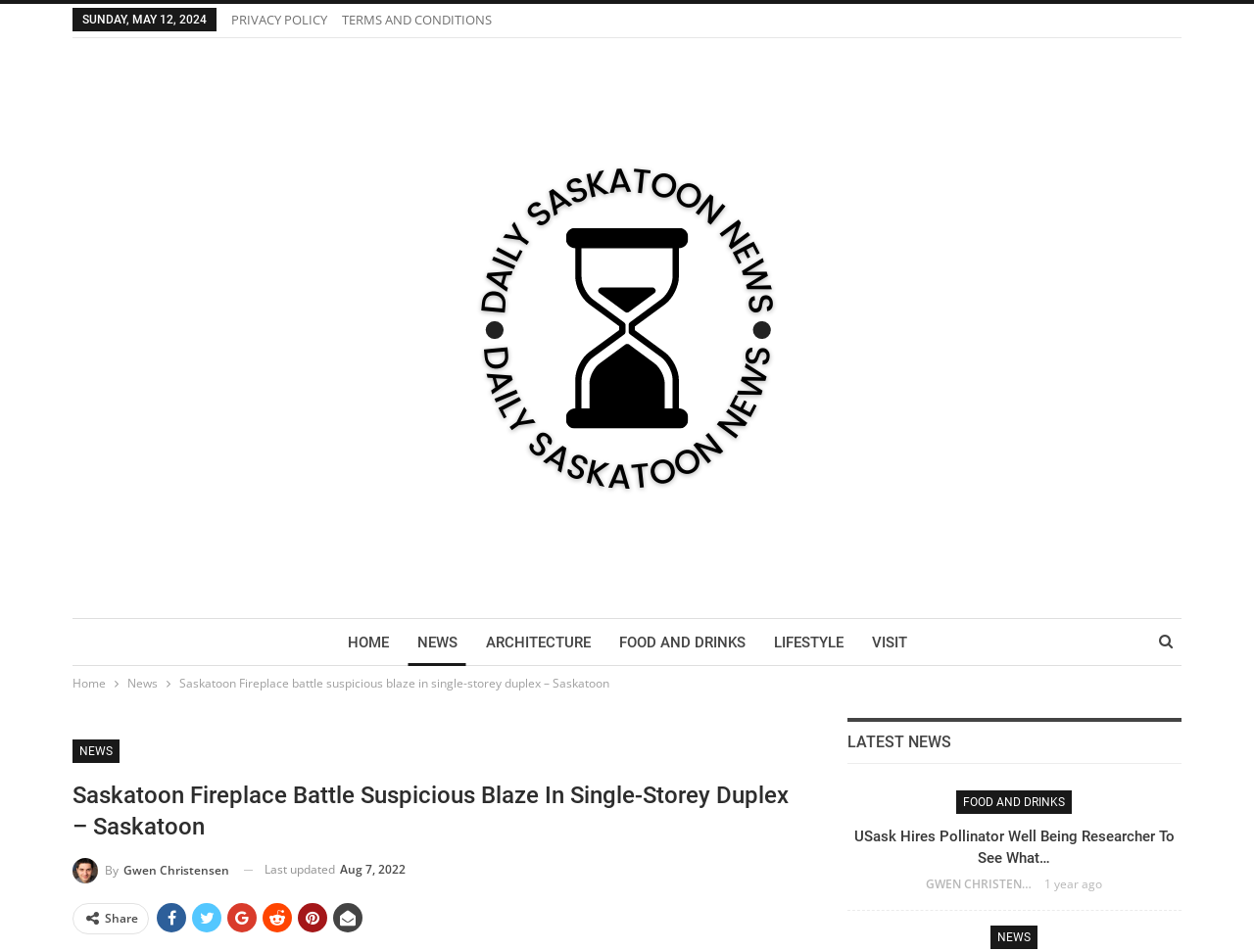Use a single word or phrase to answer the question: 
Who is the author of the news article?

Gwen Christensen